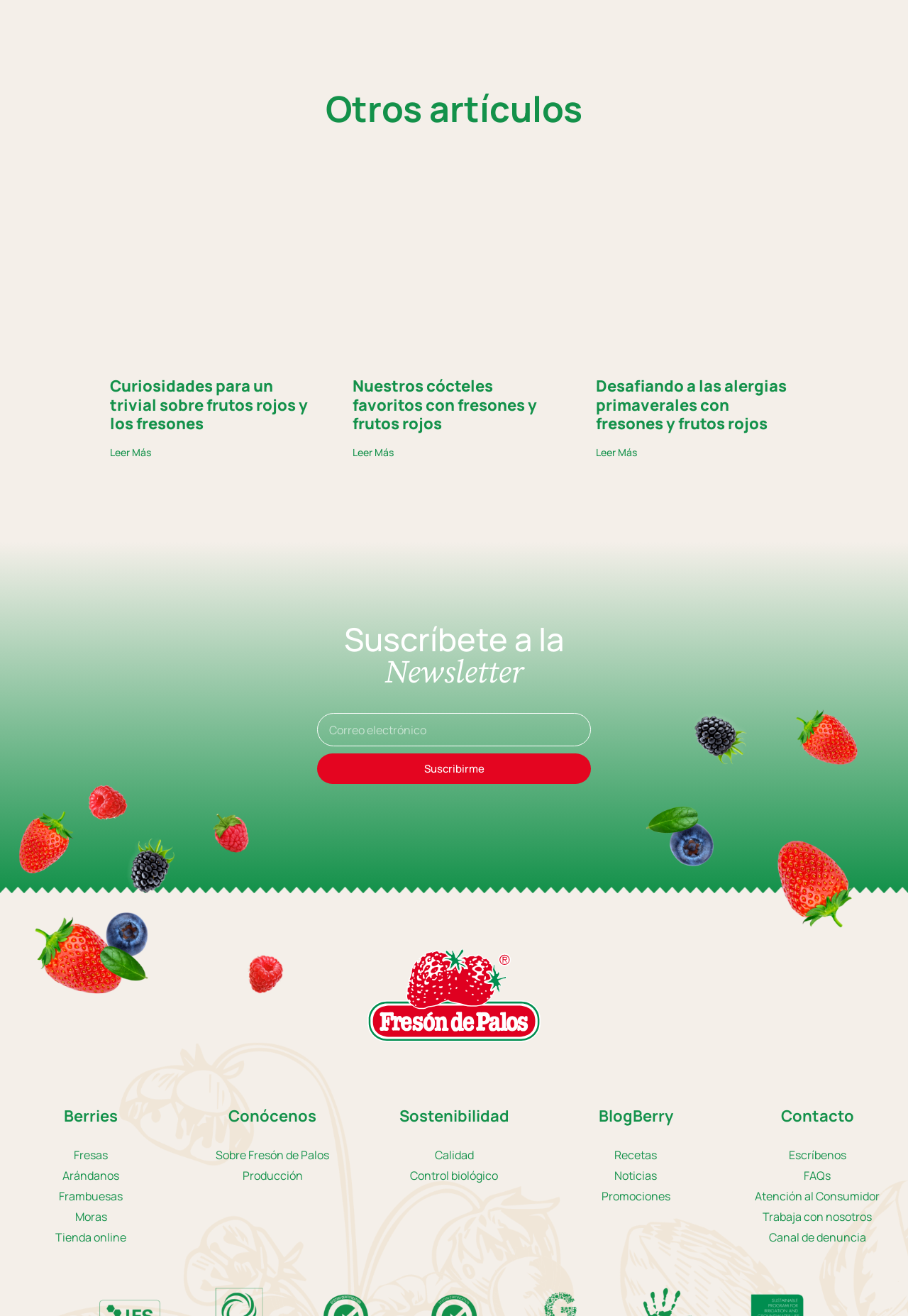How many types of berries are listed at the bottom of the webpage?
Please provide a single word or phrase answer based on the image.

5